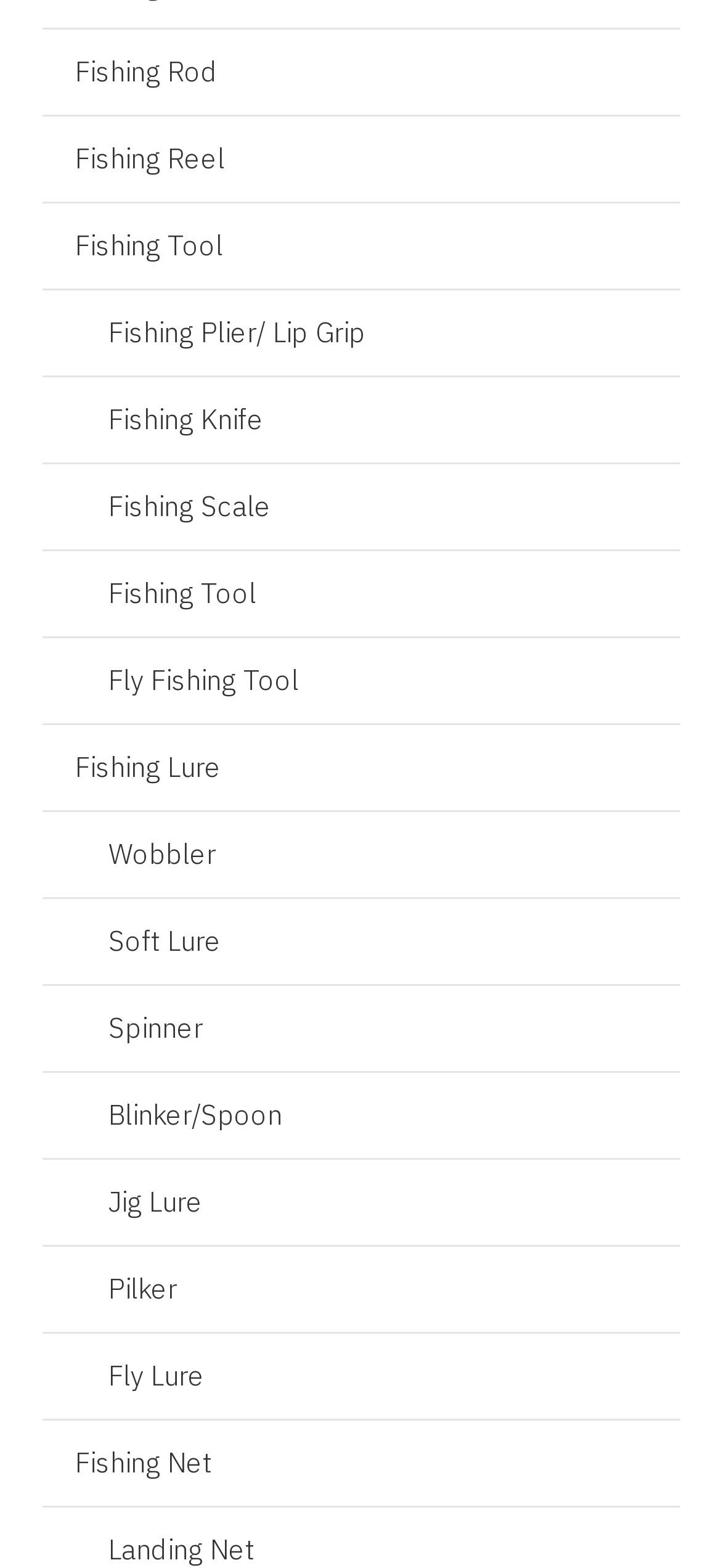Find the bounding box coordinates of the element I should click to carry out the following instruction: "Explore Fly Fishing Tool".

[0.058, 0.406, 0.942, 0.461]